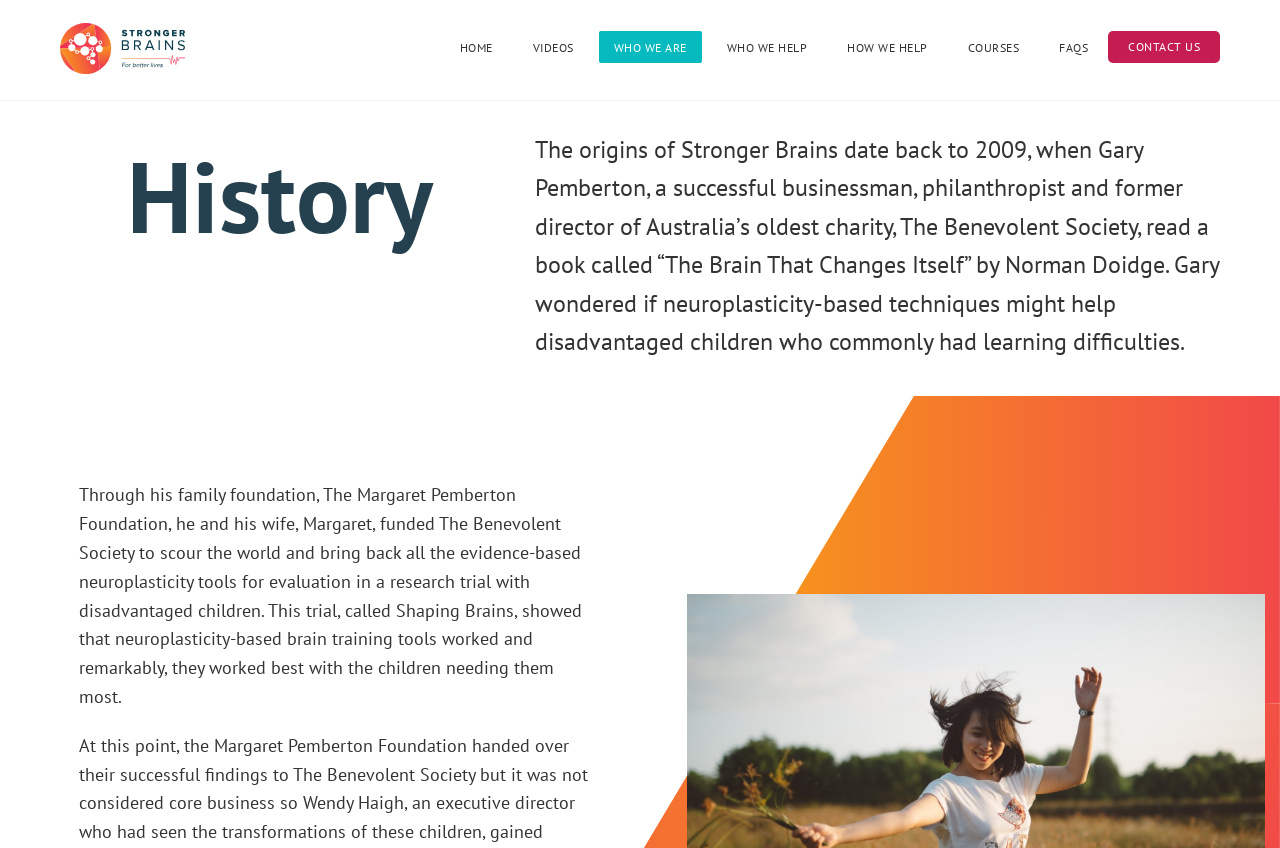Please identify the bounding box coordinates of the element that needs to be clicked to execute the following command: "go to home page". Provide the bounding box using four float numbers between 0 and 1, formatted as [left, top, right, bottom].

[0.347, 0.037, 0.396, 0.074]